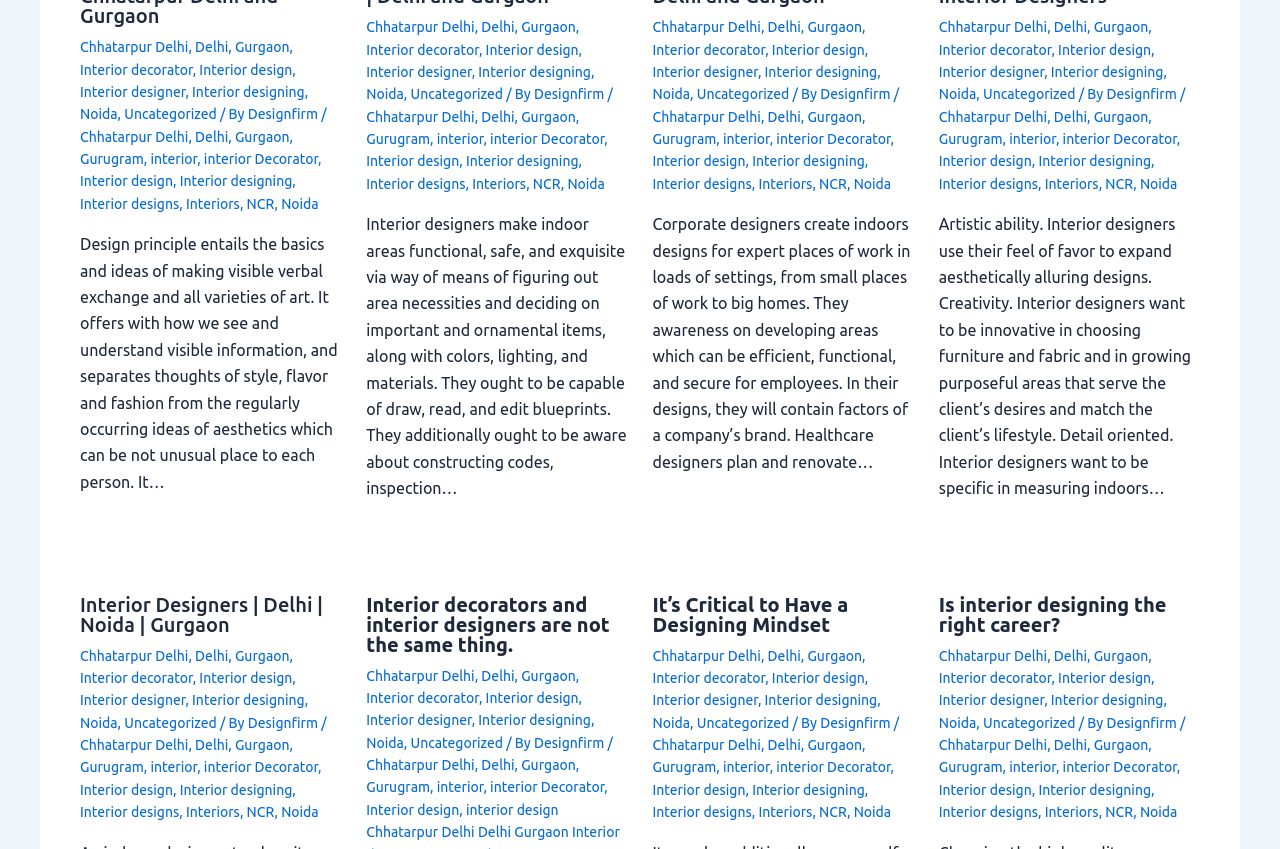Determine the bounding box coordinates for the HTML element mentioned in the following description: "Designfirm". The coordinates should be a list of four floats ranging from 0 to 1, represented as [left, top, right, bottom].

[0.194, 0.125, 0.251, 0.144]